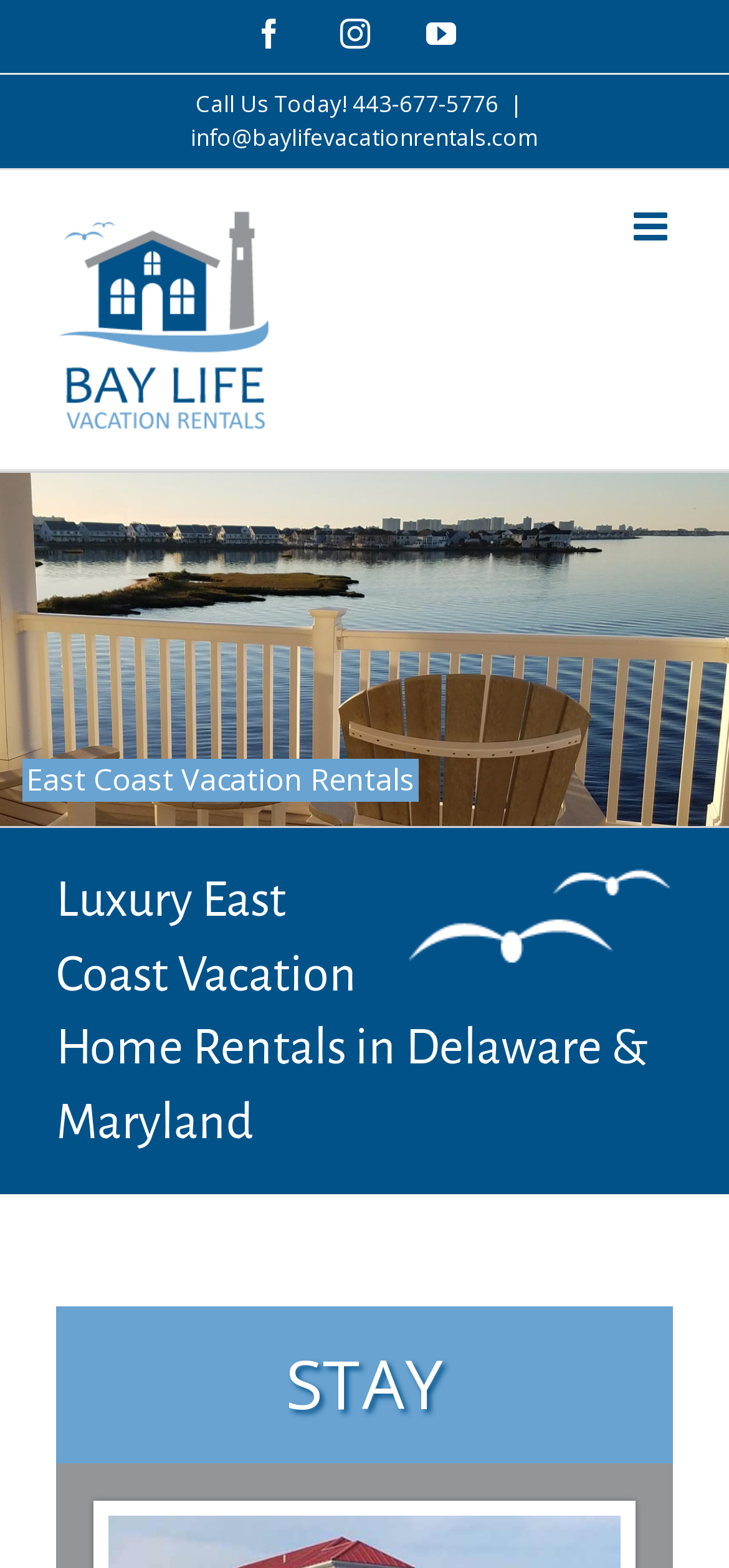Please find the main title text of this webpage.

Luxury East Coast Vacation Home Rentals in Delaware & Maryland